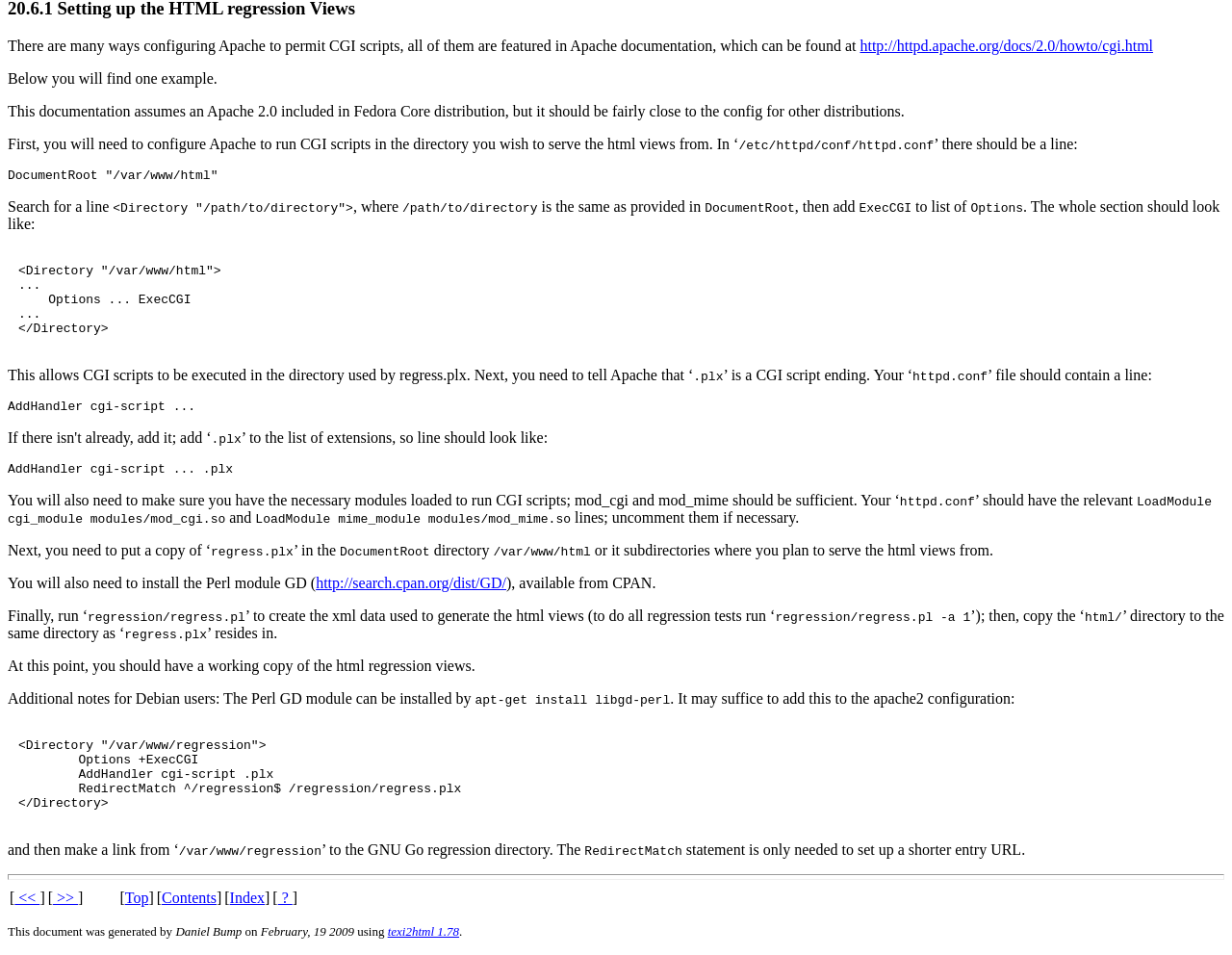For the given element description Integrating Technology in Special Education, determine the bounding box coordinates of the UI element. The coordinates should follow the format (top-left x, top-left y, bottom-right x, bottom-right y) and be within the range of 0 to 1.

None